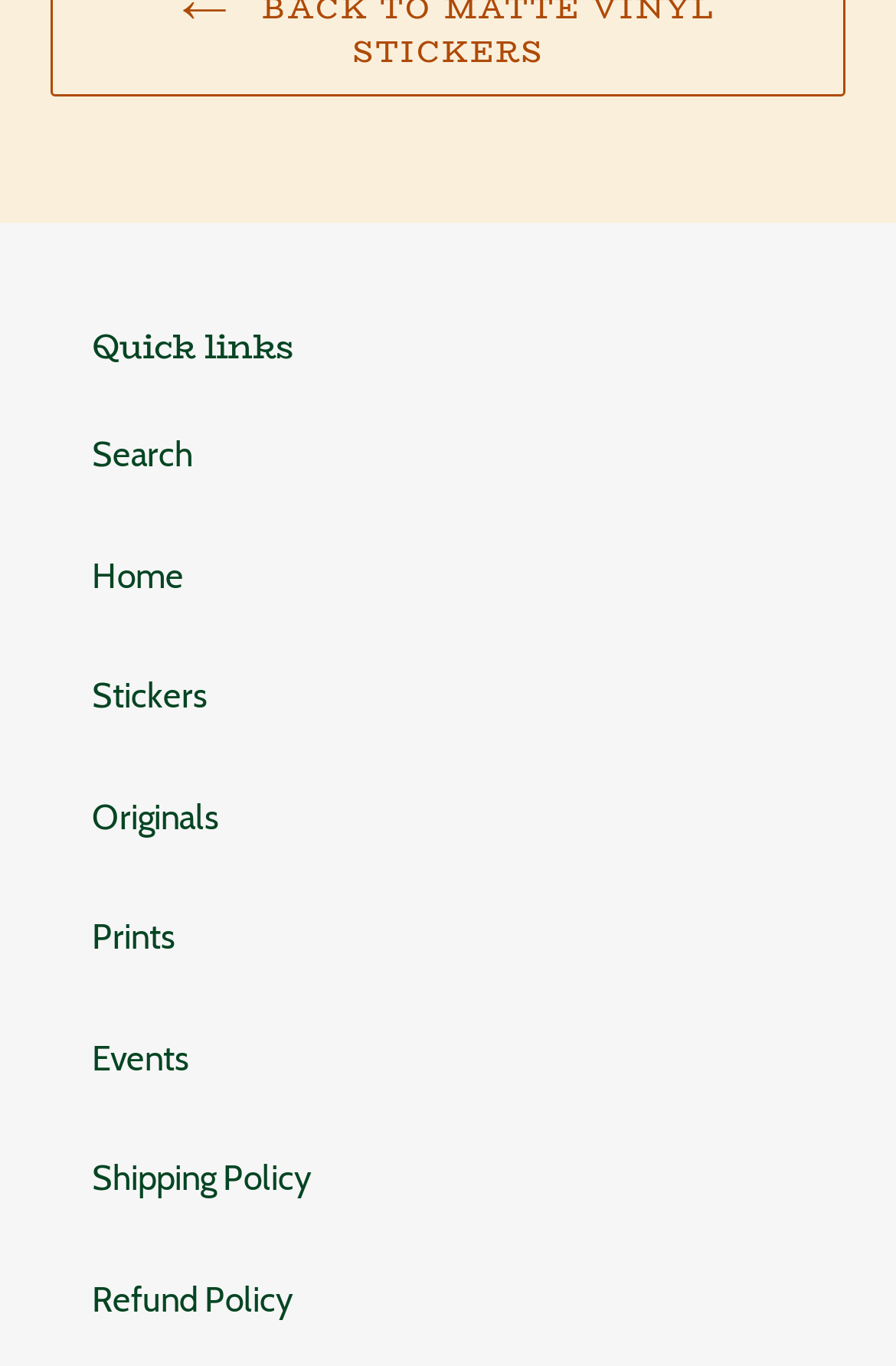Give a one-word or short phrase answer to this question: 
How many quick links are there?

8